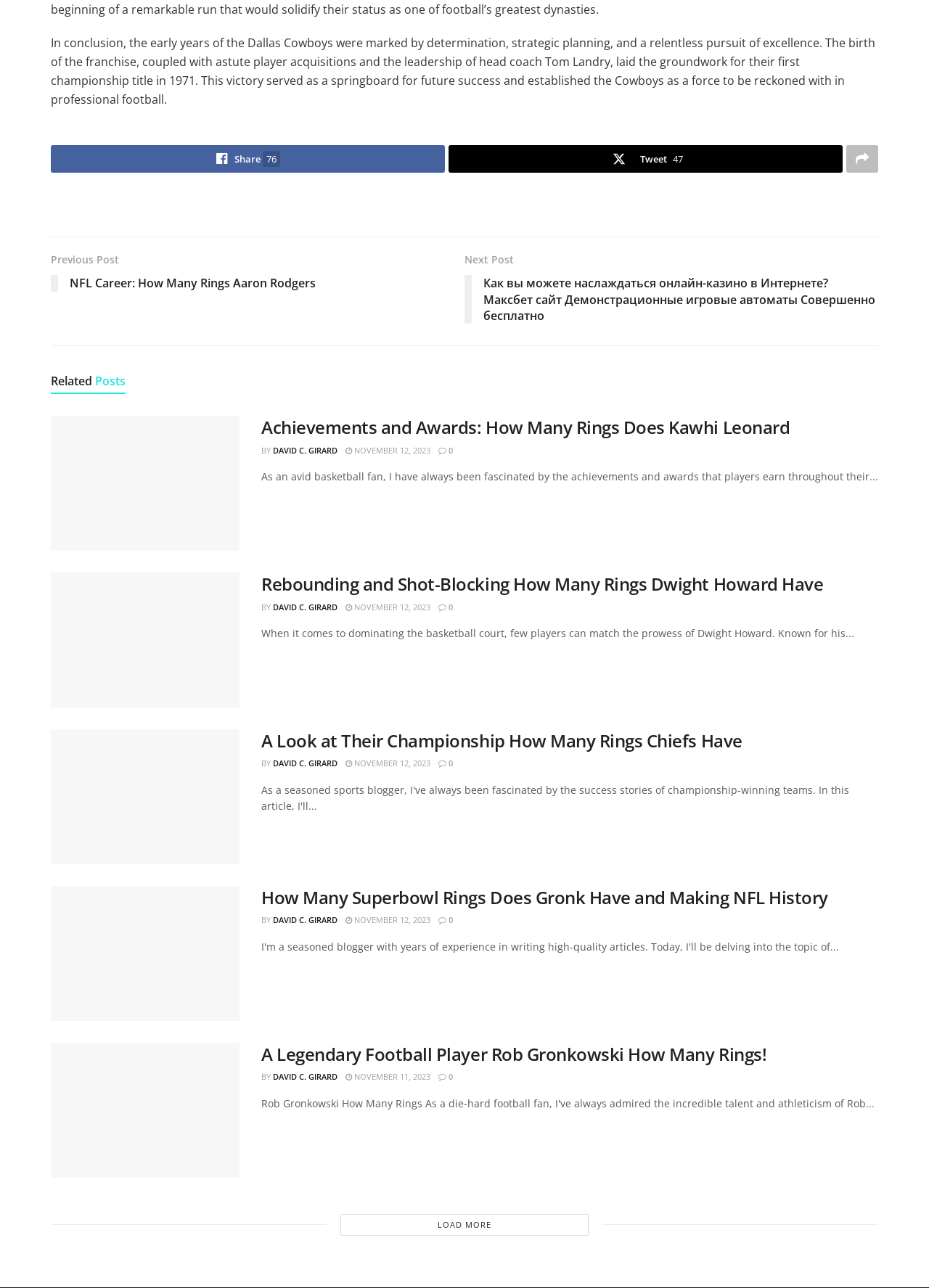Find the bounding box coordinates of the element I should click to carry out the following instruction: "Read the previous post".

[0.055, 0.154, 0.945, 0.167]